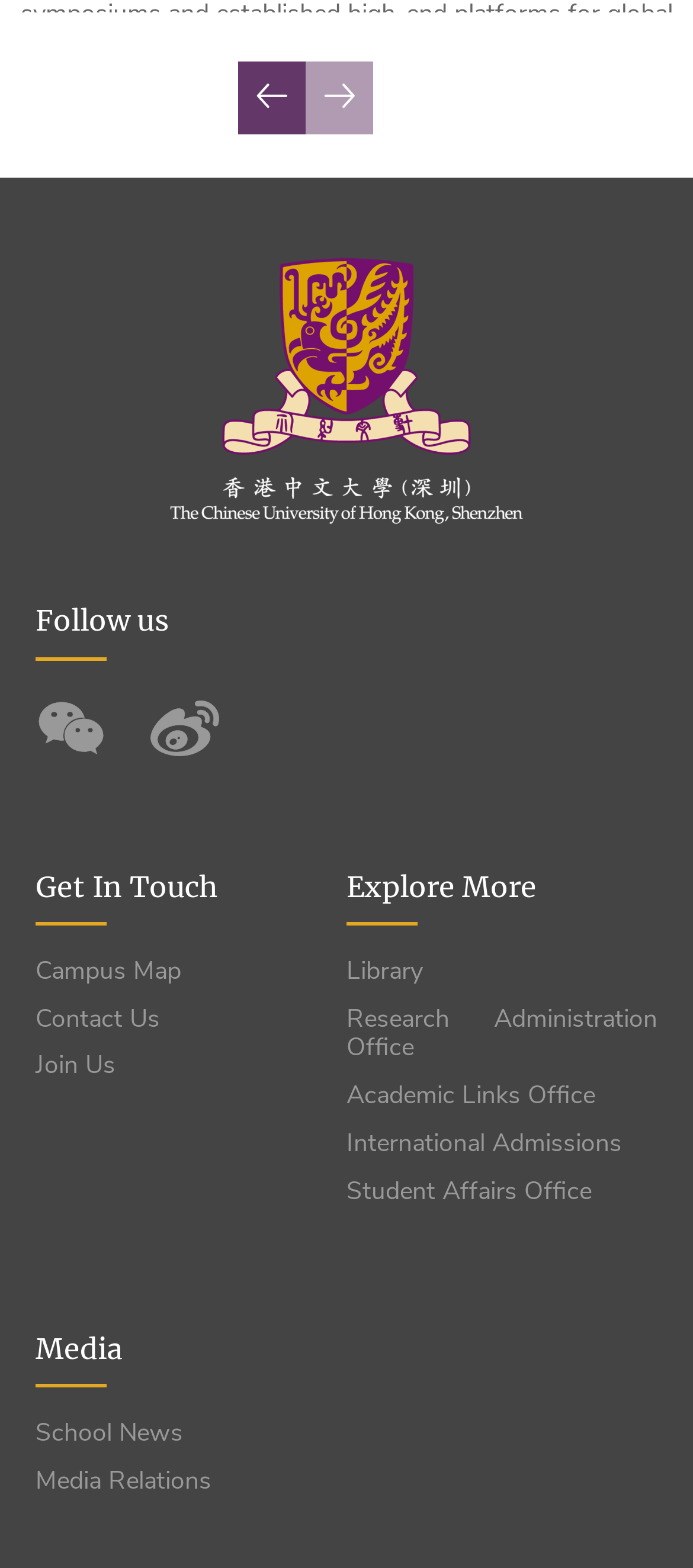Identify the bounding box coordinates for the element that needs to be clicked to fulfill this instruction: "Click the Facebook link". Provide the coordinates in the format of four float numbers between 0 and 1: [left, top, right, bottom].

[0.344, 0.04, 0.441, 0.086]